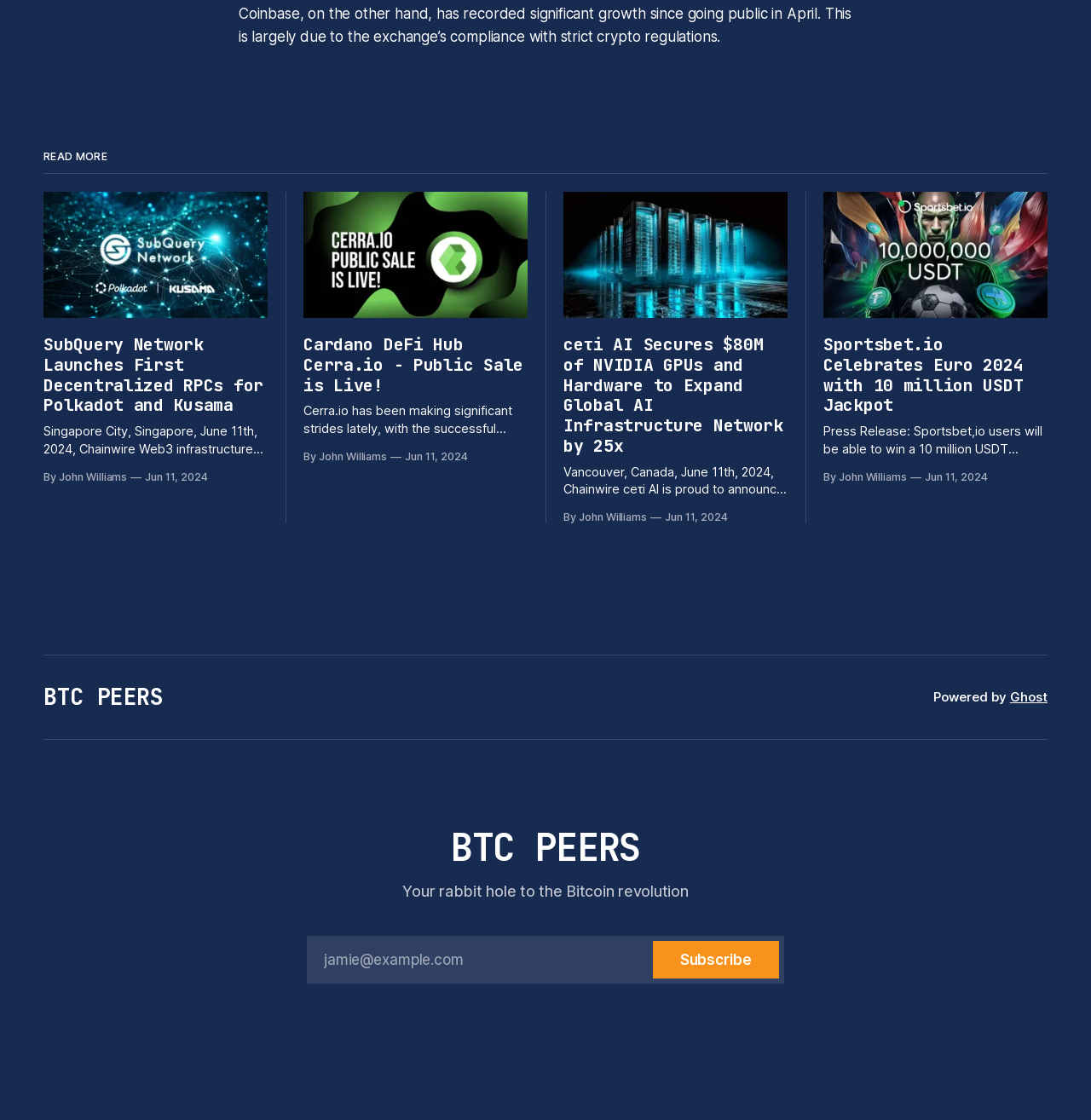Respond to the question below with a single word or phrase: What is the date of the press release for Sportsbet.io?

June 10, 2024